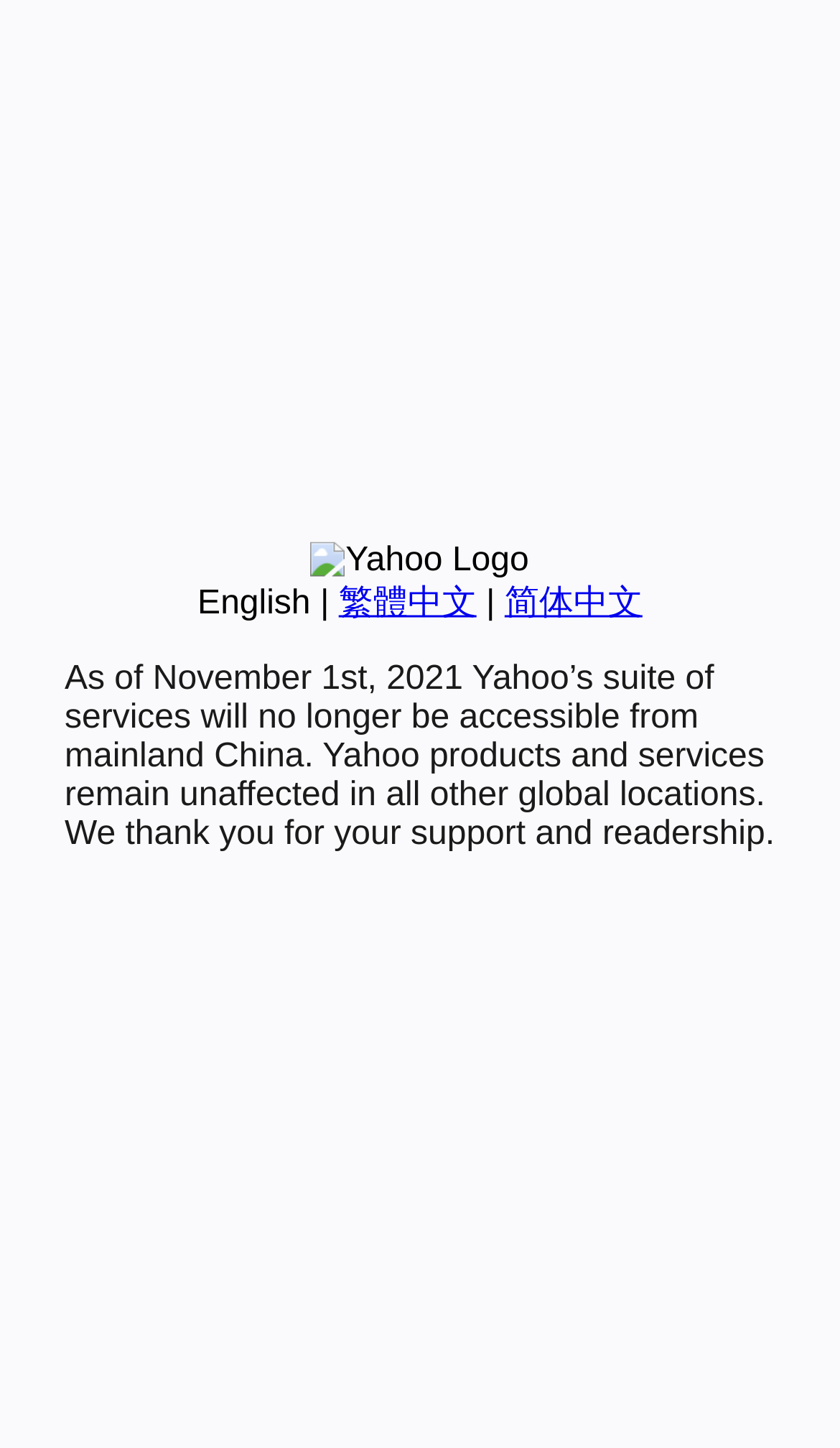Refer to the element description English and identify the corresponding bounding box in the screenshot. Format the coordinates as (top-left x, top-left y, bottom-right x, bottom-right y) with values in the range of 0 to 1.

[0.235, 0.404, 0.37, 0.429]